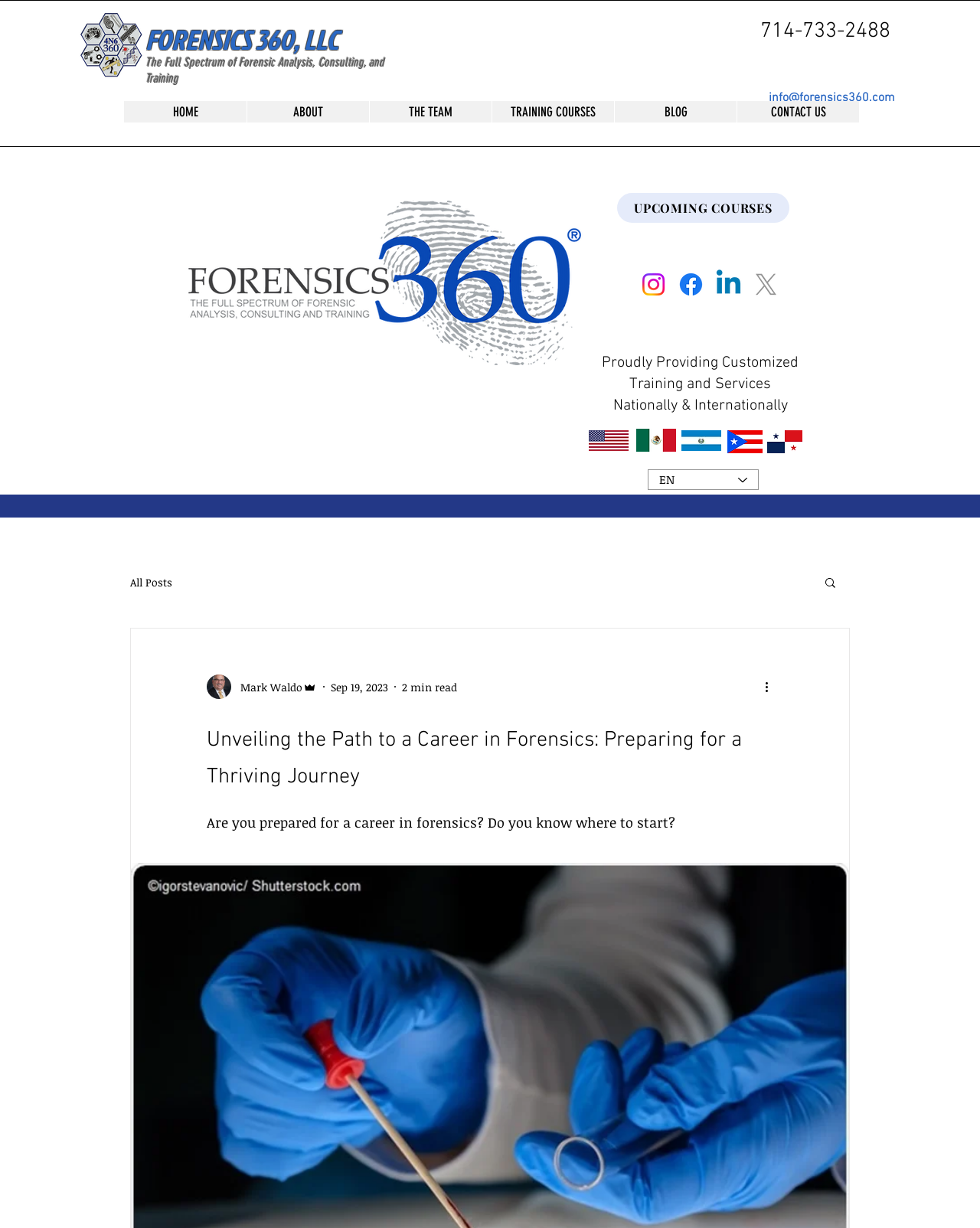Locate the bounding box coordinates of the element you need to click to accomplish the task described by this instruction: "Click the HOME link".

[0.127, 0.082, 0.252, 0.1]